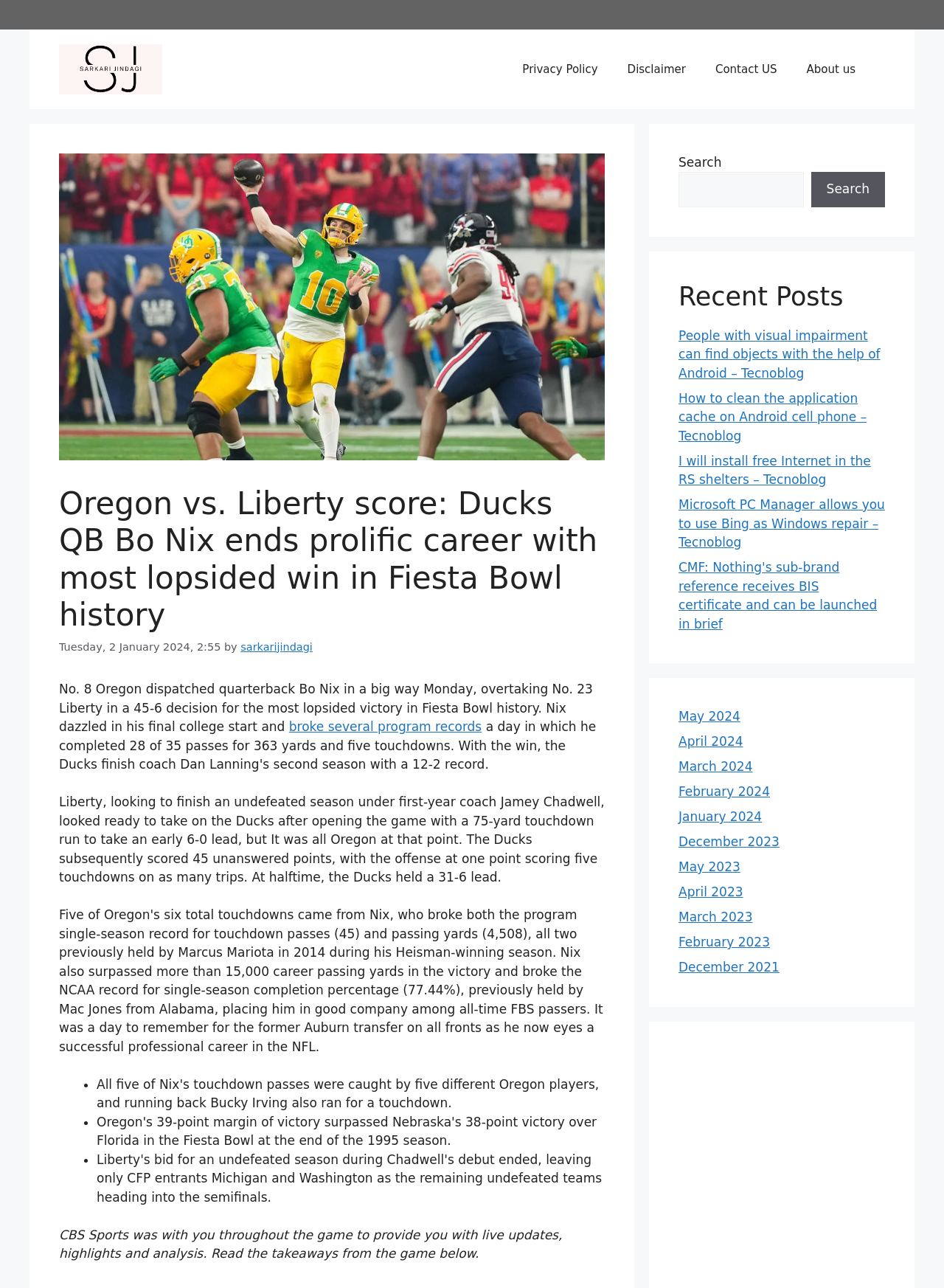Identify the headline of the webpage and generate its text content.

Oregon vs. Liberty score: Ducks QB Bo Nix ends prolific career with most lopsided win in Fiesta Bowl history